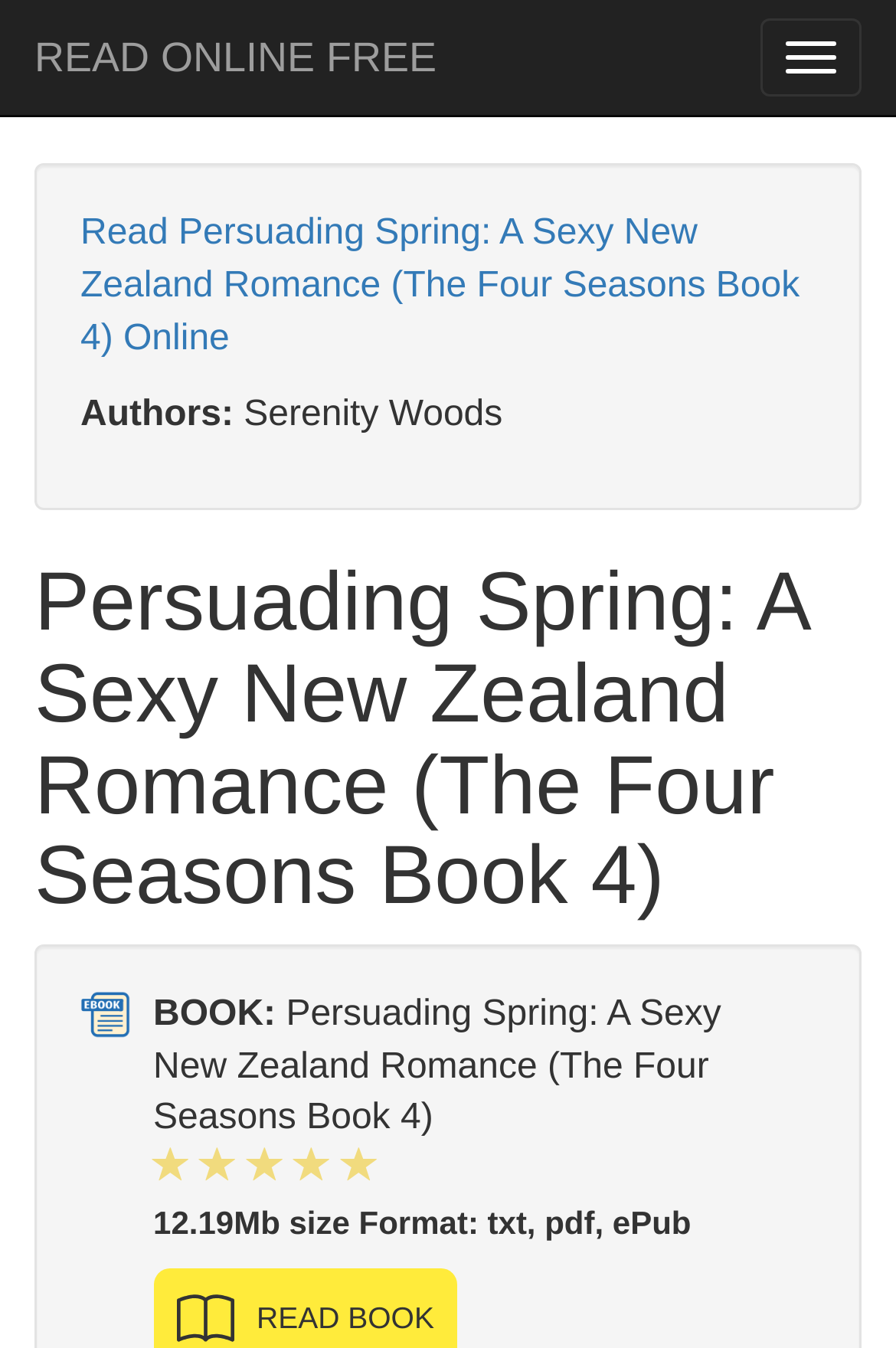Respond concisely with one word or phrase to the following query:
What is the format of the book?

txt, pdf, ePub